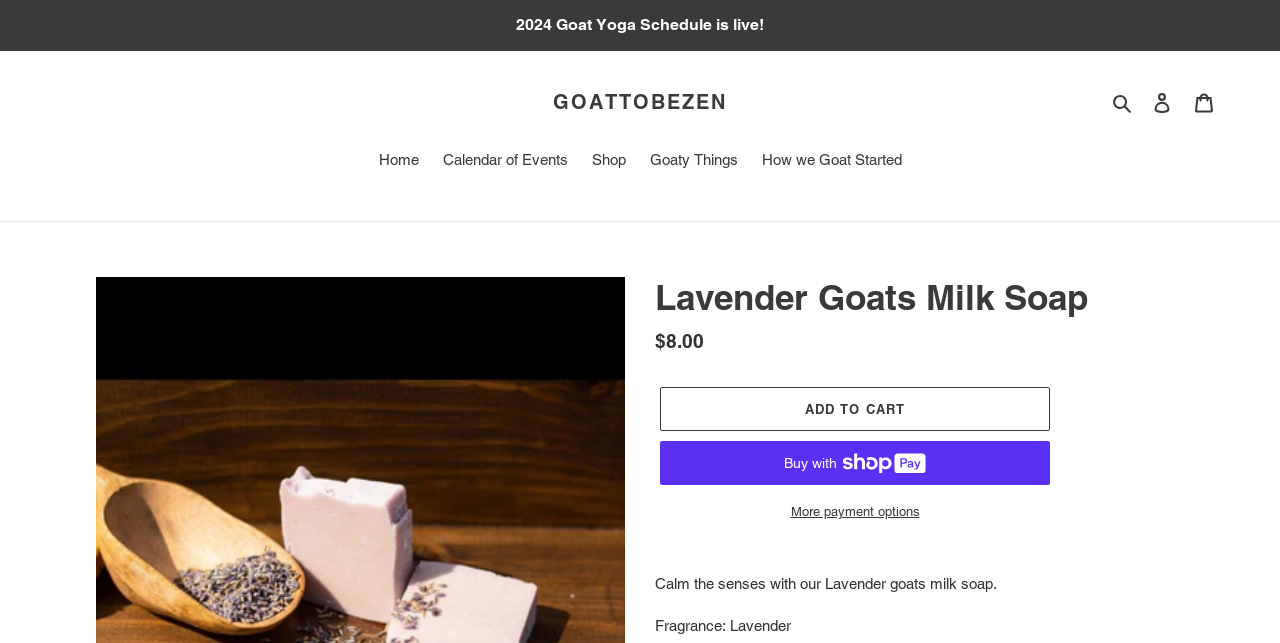Locate and extract the text of the main heading on the webpage.

Lavender Goats Milk Soap